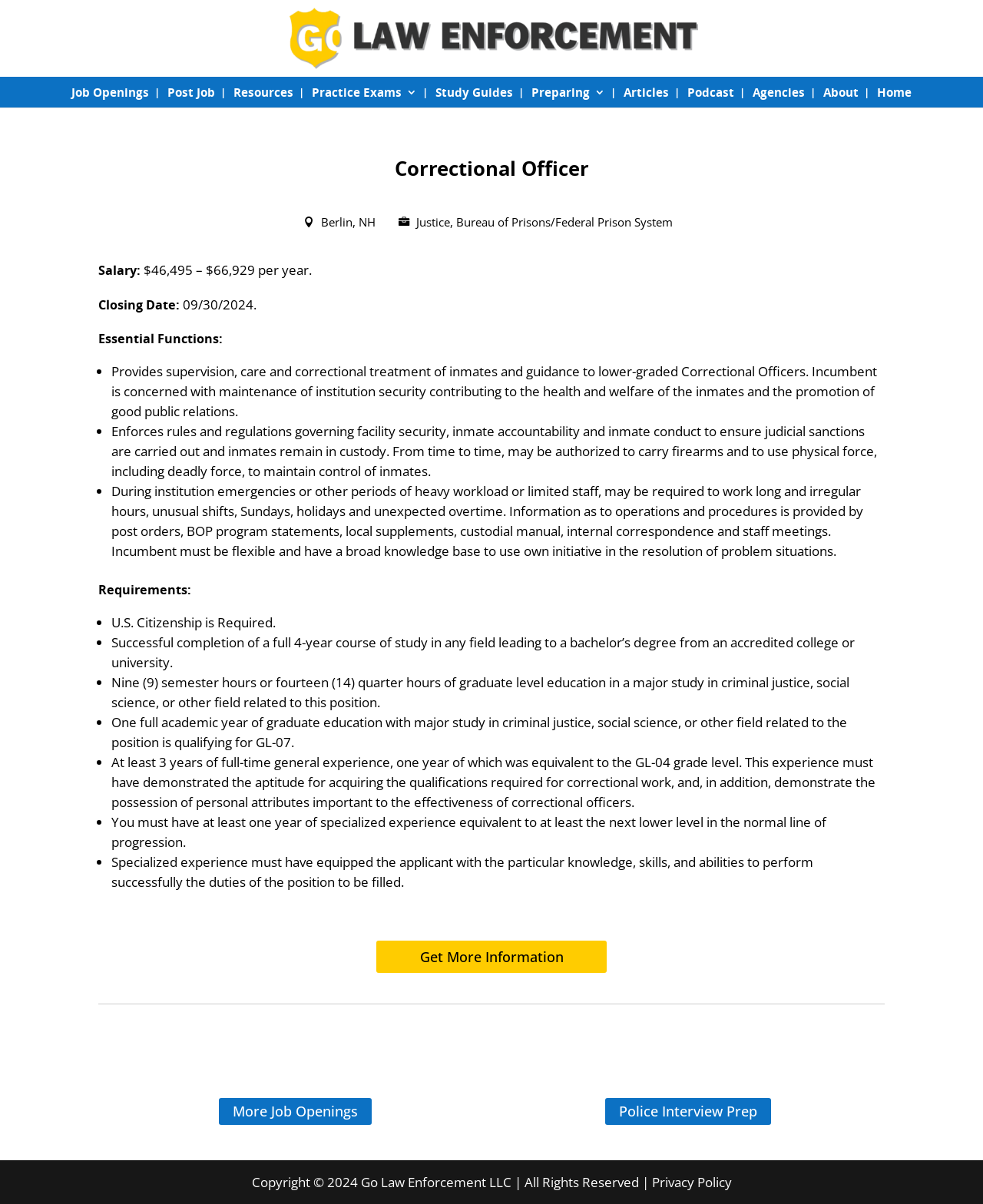Locate the coordinates of the bounding box for the clickable region that fulfills this instruction: "Click on Home".

None